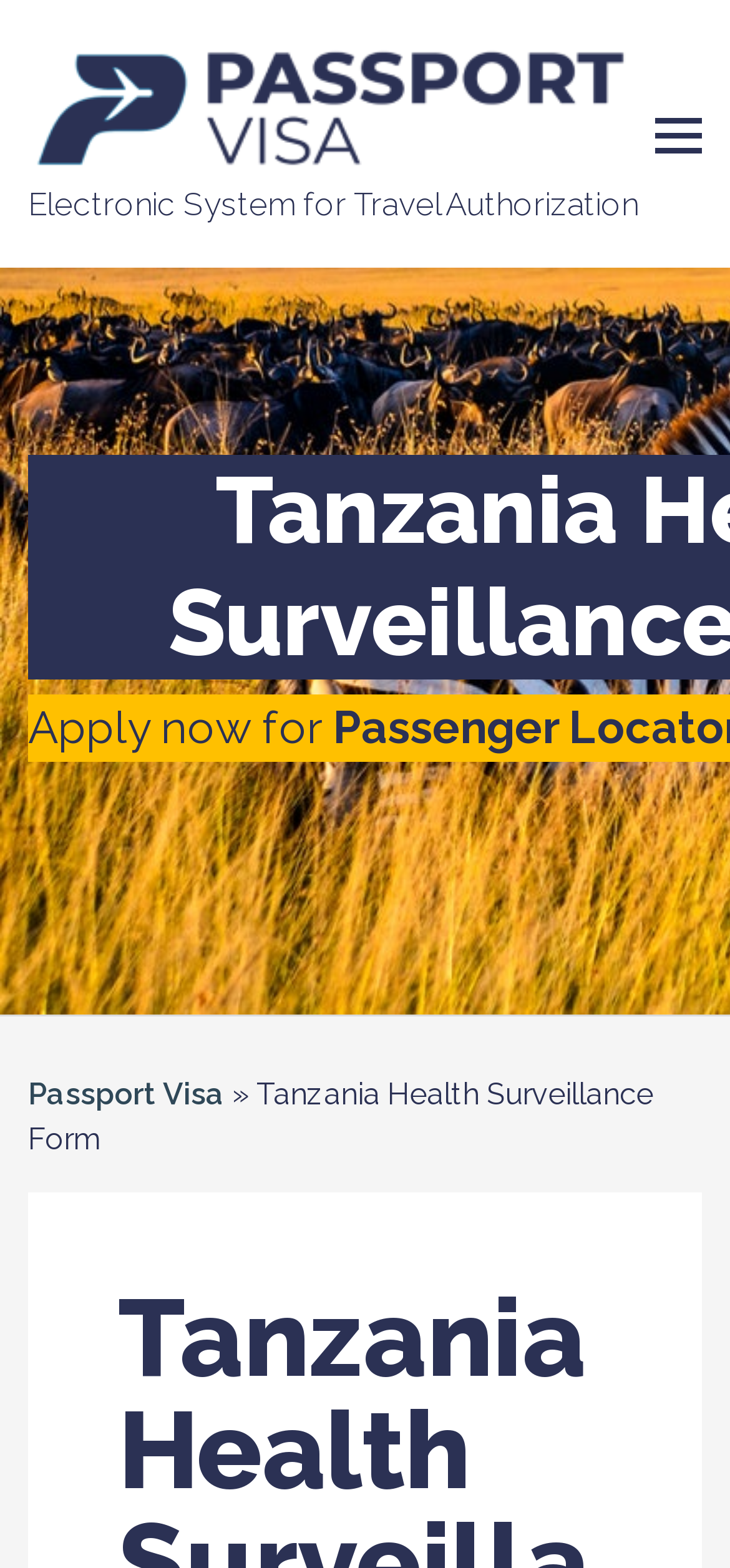Use the information in the screenshot to answer the question comprehensively: What is the main topic of this webpage?

The webpage title 'Tanzania Health Surveillance Form' and the presence of the 'Electronic System for Travel Authorization' text suggest that the main topic of this webpage is health surveillance, specifically for travelers to Tanzania.